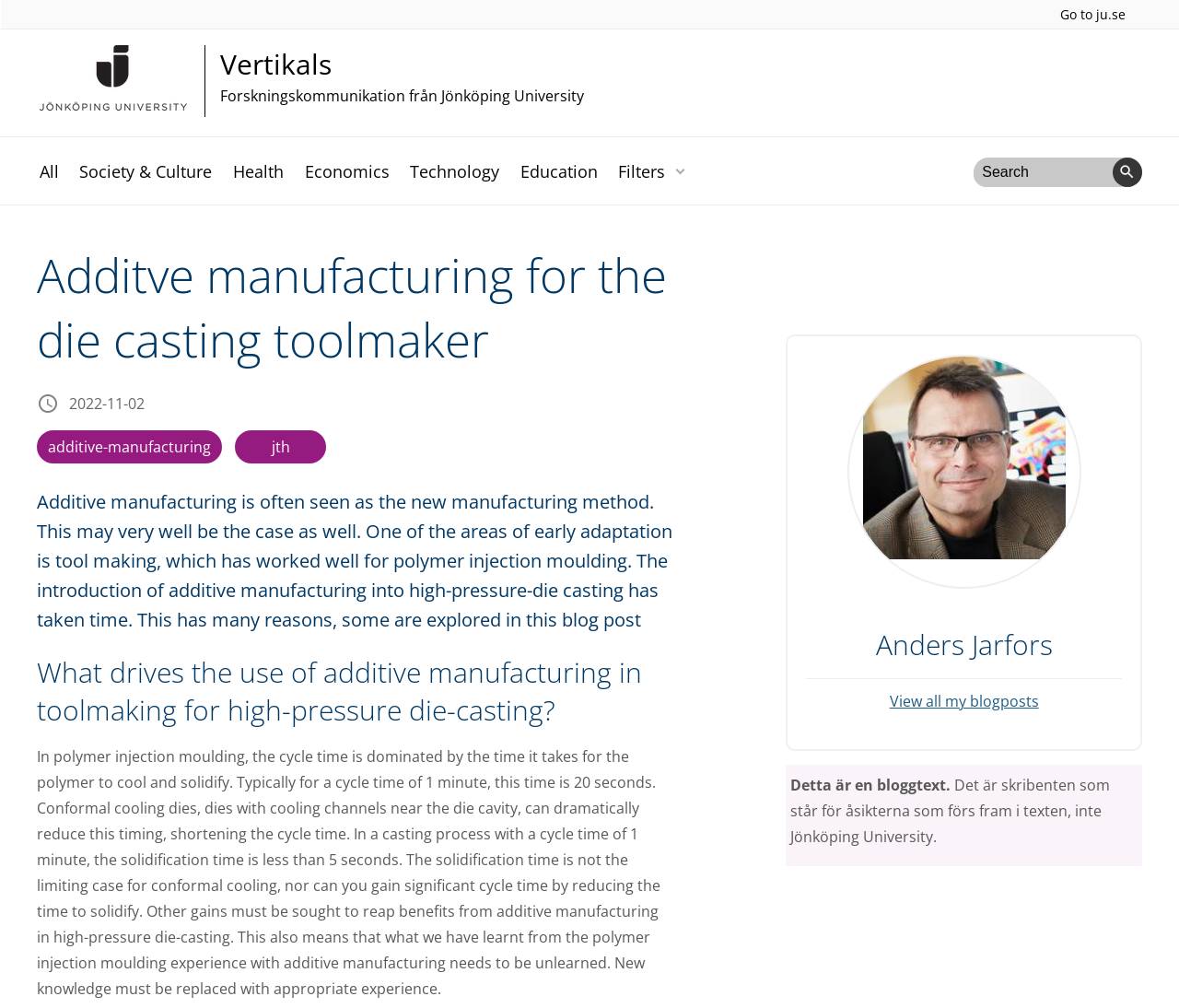Specify the bounding box coordinates of the element's area that should be clicked to execute the given instruction: "Expand the main menu". The coordinates should be four float numbers between 0 and 1, i.e., [left, top, right, bottom].

[0.567, 0.162, 0.587, 0.177]